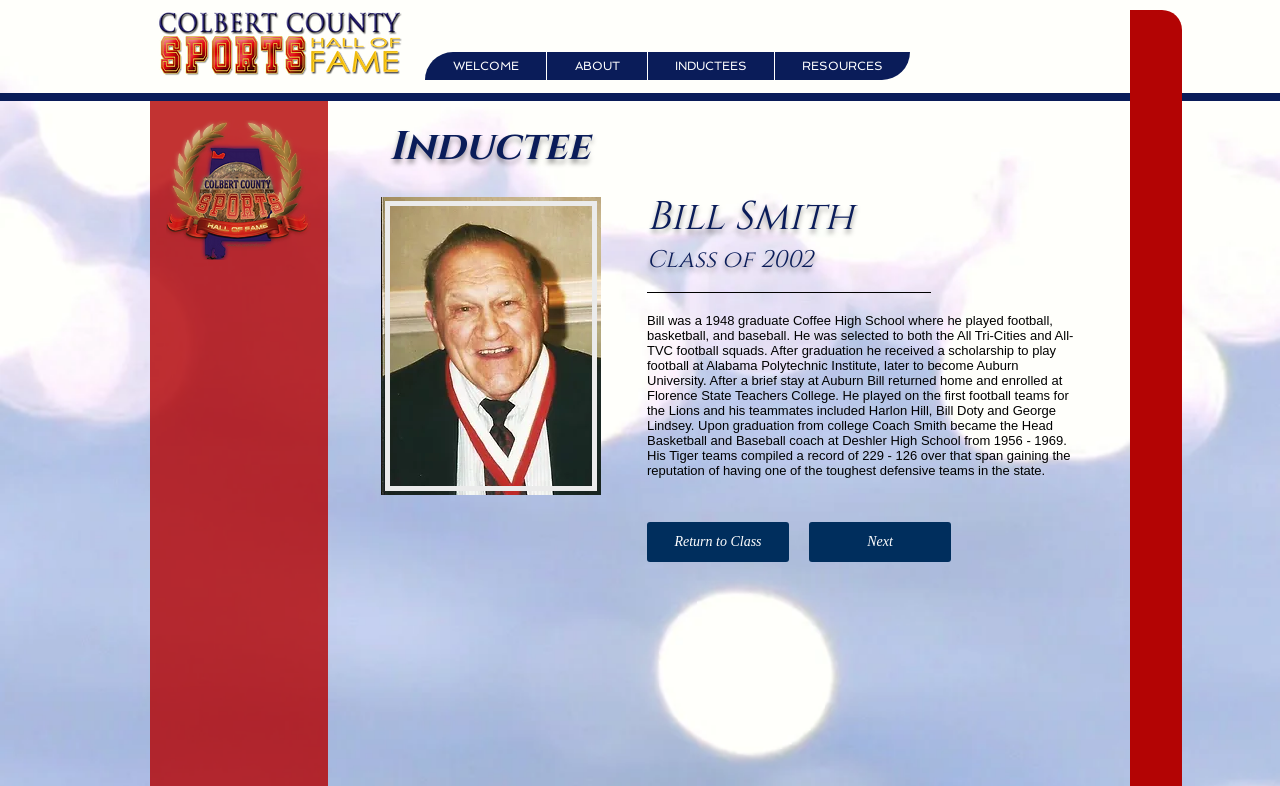Identify the bounding box for the given UI element using the description provided. Coordinates should be in the format (top-left x, top-left y, bottom-right x, bottom-right y) and must be between 0 and 1. Here is the description: Editor’s Pick

None